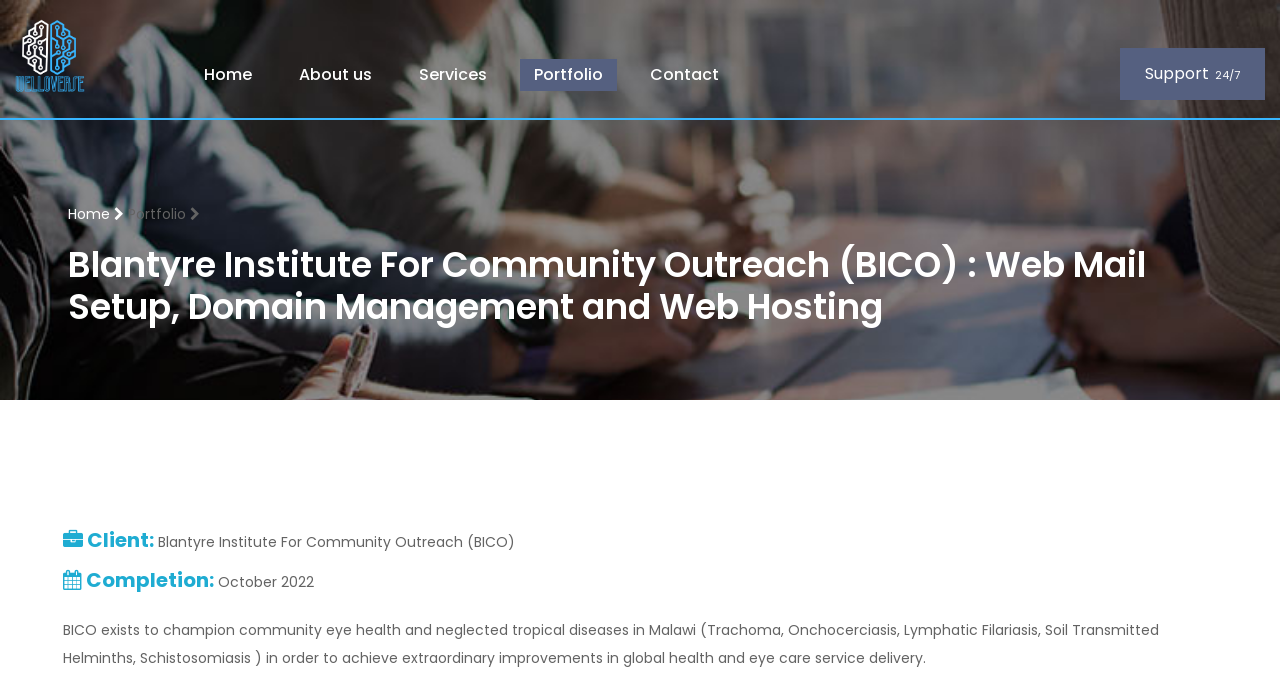Can you determine the bounding box coordinates of the area that needs to be clicked to fulfill the following instruction: "get 24/7 support"?

[0.875, 0.07, 0.988, 0.145]